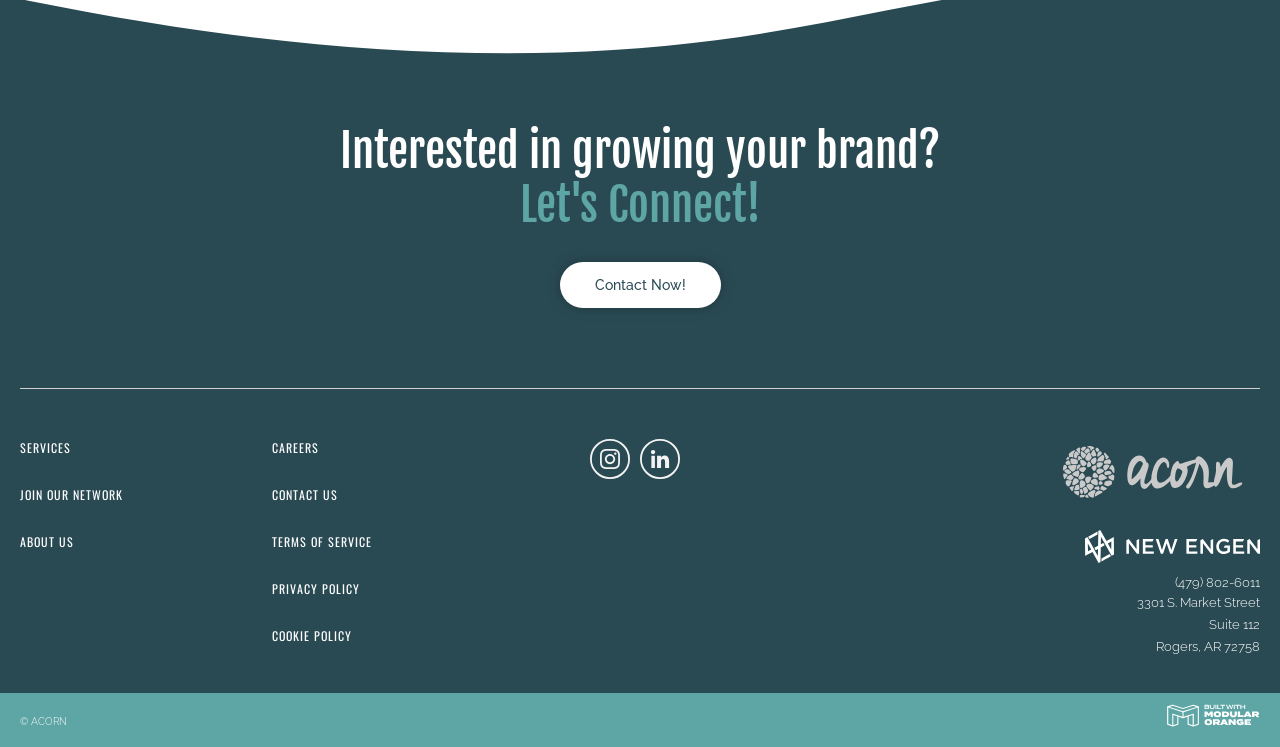Determine the bounding box coordinates of the area to click in order to meet this instruction: "Check out Acorn Influence on Instagram".

[0.461, 0.587, 0.492, 0.652]